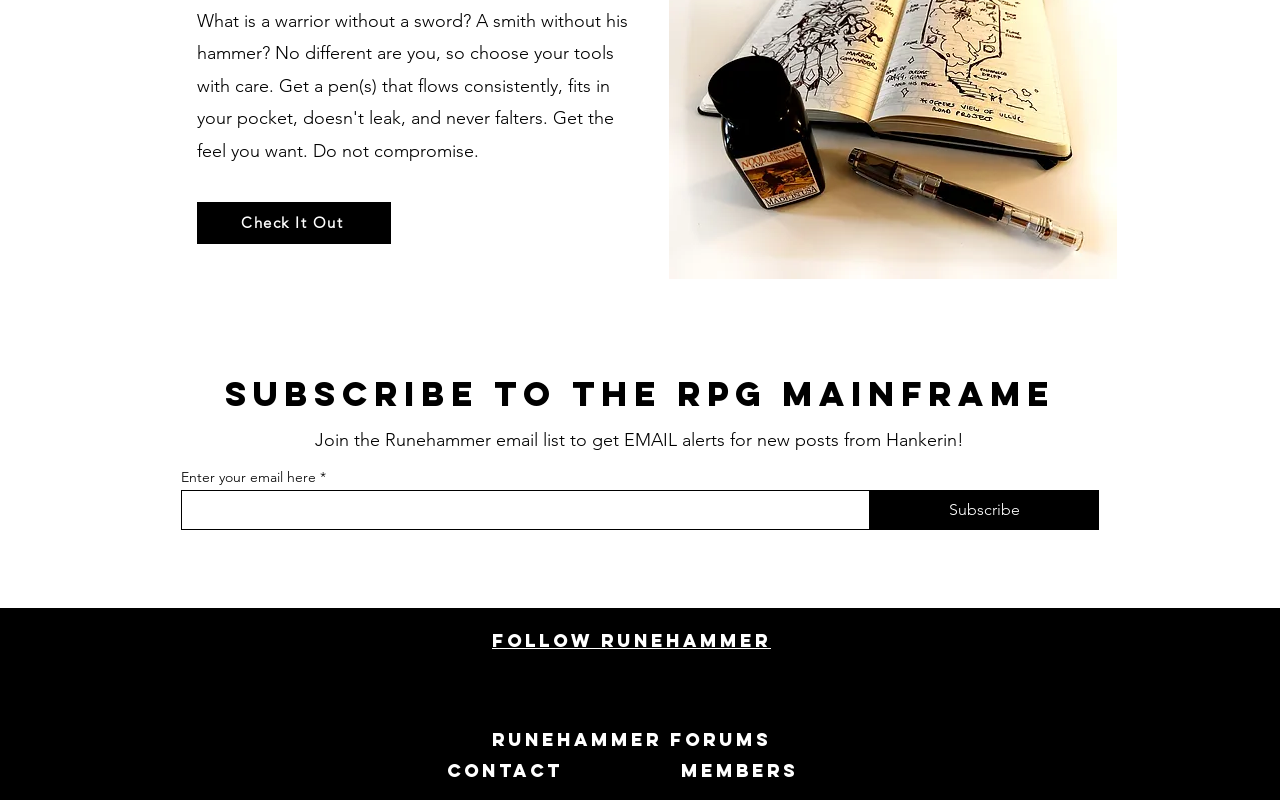Locate the UI element described by Check It Out in the provided webpage screenshot. Return the bounding box coordinates in the format (top-left x, top-left y, bottom-right x, bottom-right y), ensuring all values are between 0 and 1.

[0.154, 0.252, 0.305, 0.305]